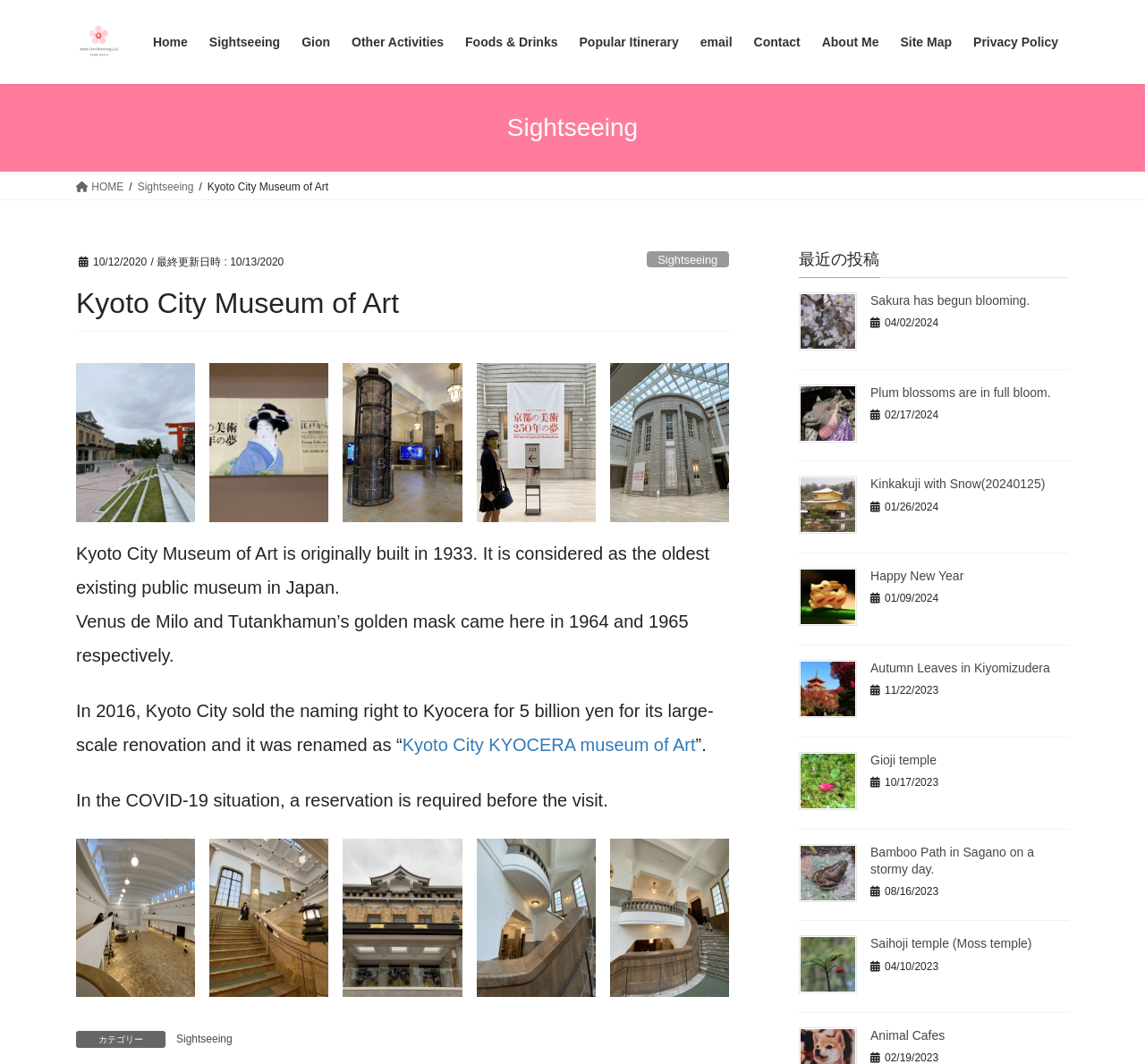Given the description of the UI element: "email", predict the bounding box coordinates in the form of [left, top, right, bottom], with each value being a float between 0 and 1.

[0.602, 0.02, 0.649, 0.06]